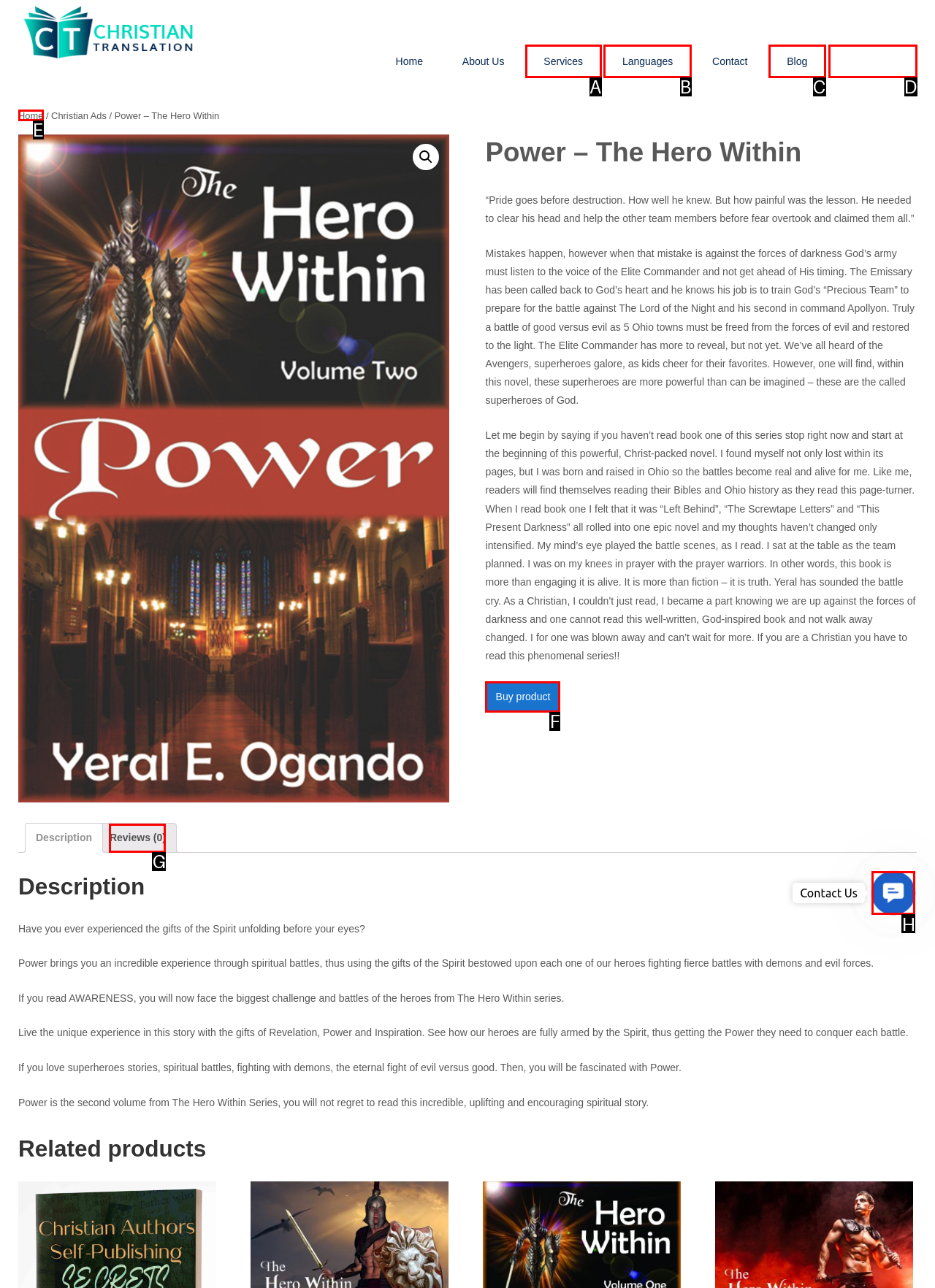For the instruction: Click the 'Buy product' button, which HTML element should be clicked?
Respond with the letter of the appropriate option from the choices given.

F